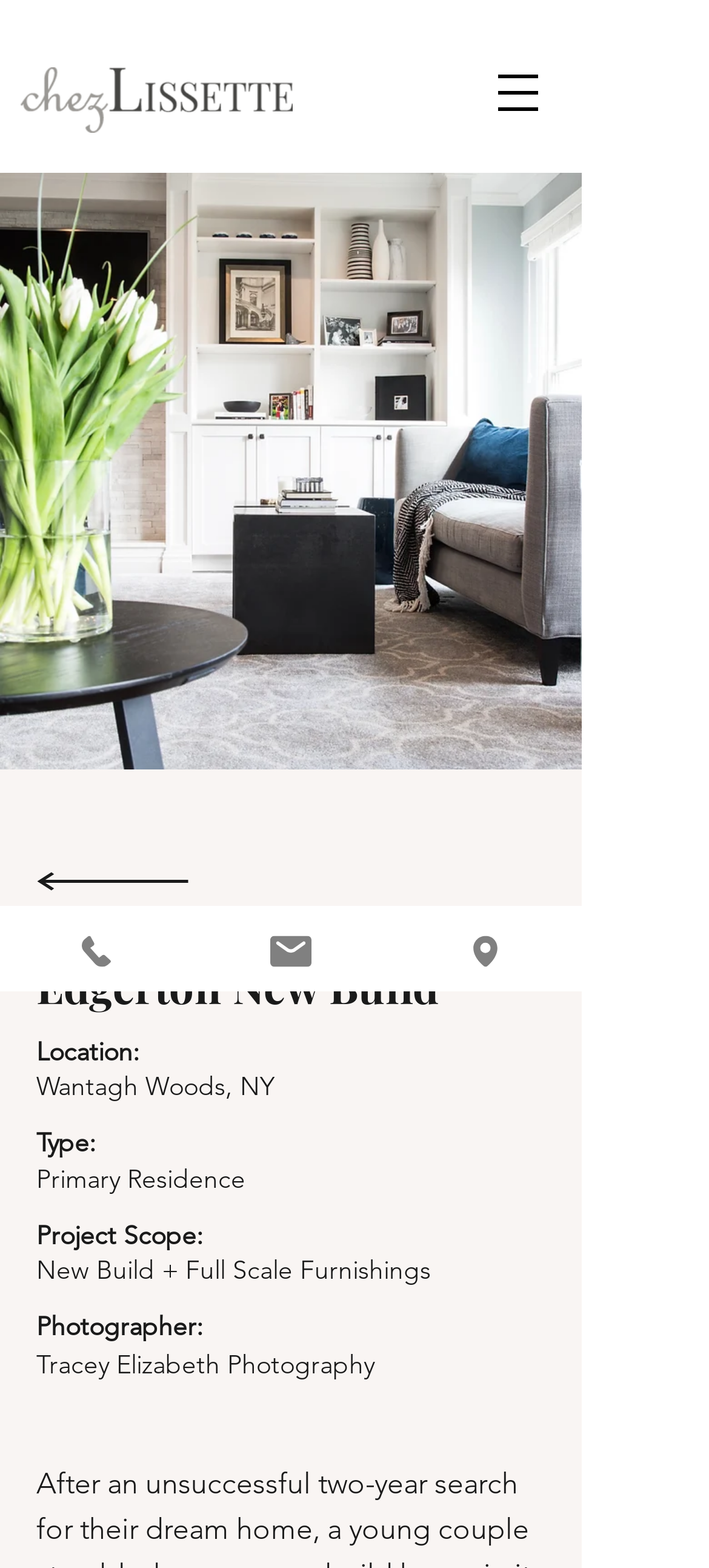Provide a one-word or one-phrase answer to the question:
What is the location of Edgerton New Build?

Wantagh Woods, NY